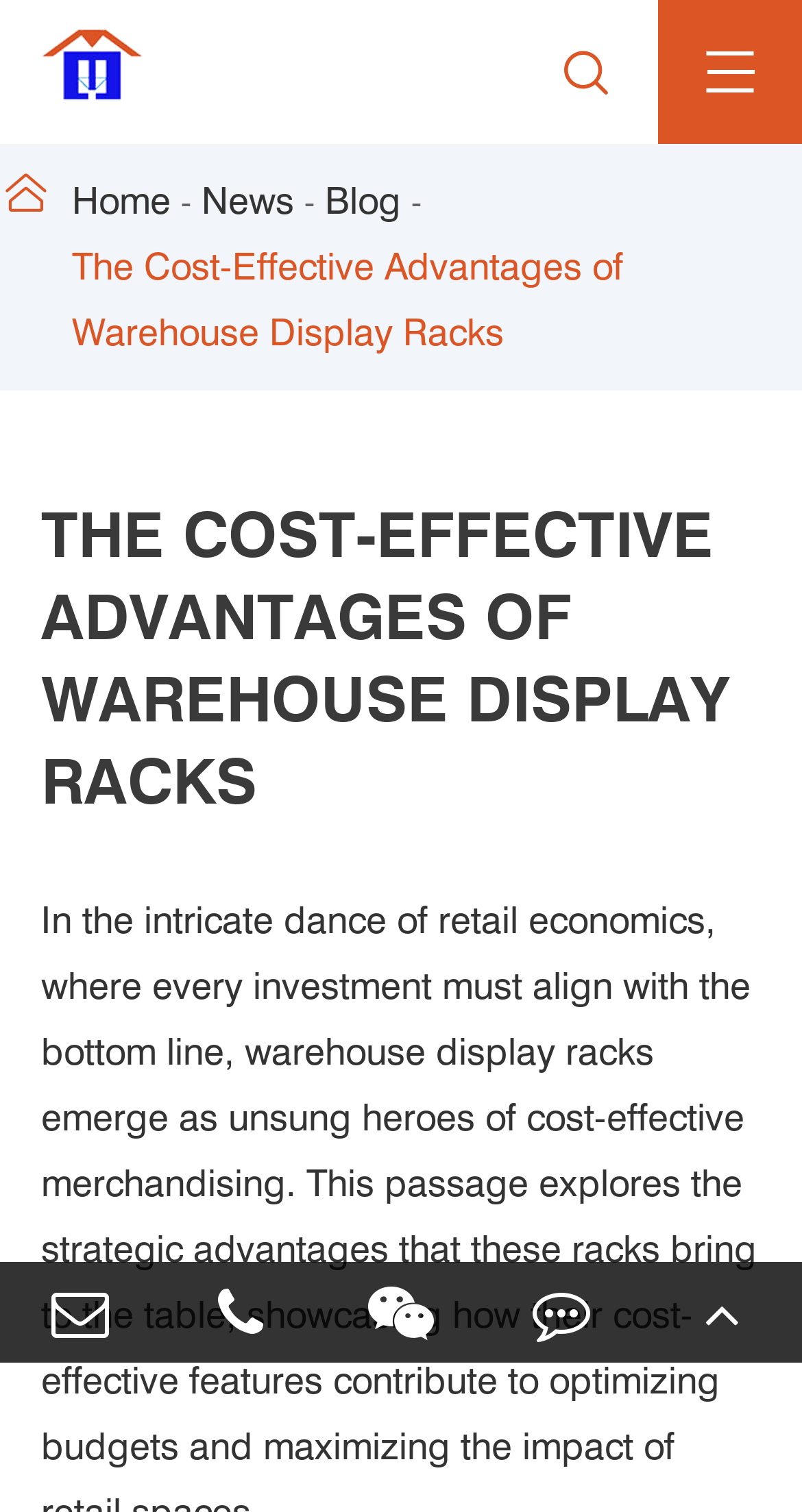Please respond to the question using a single word or phrase:
How many social media links are there?

3